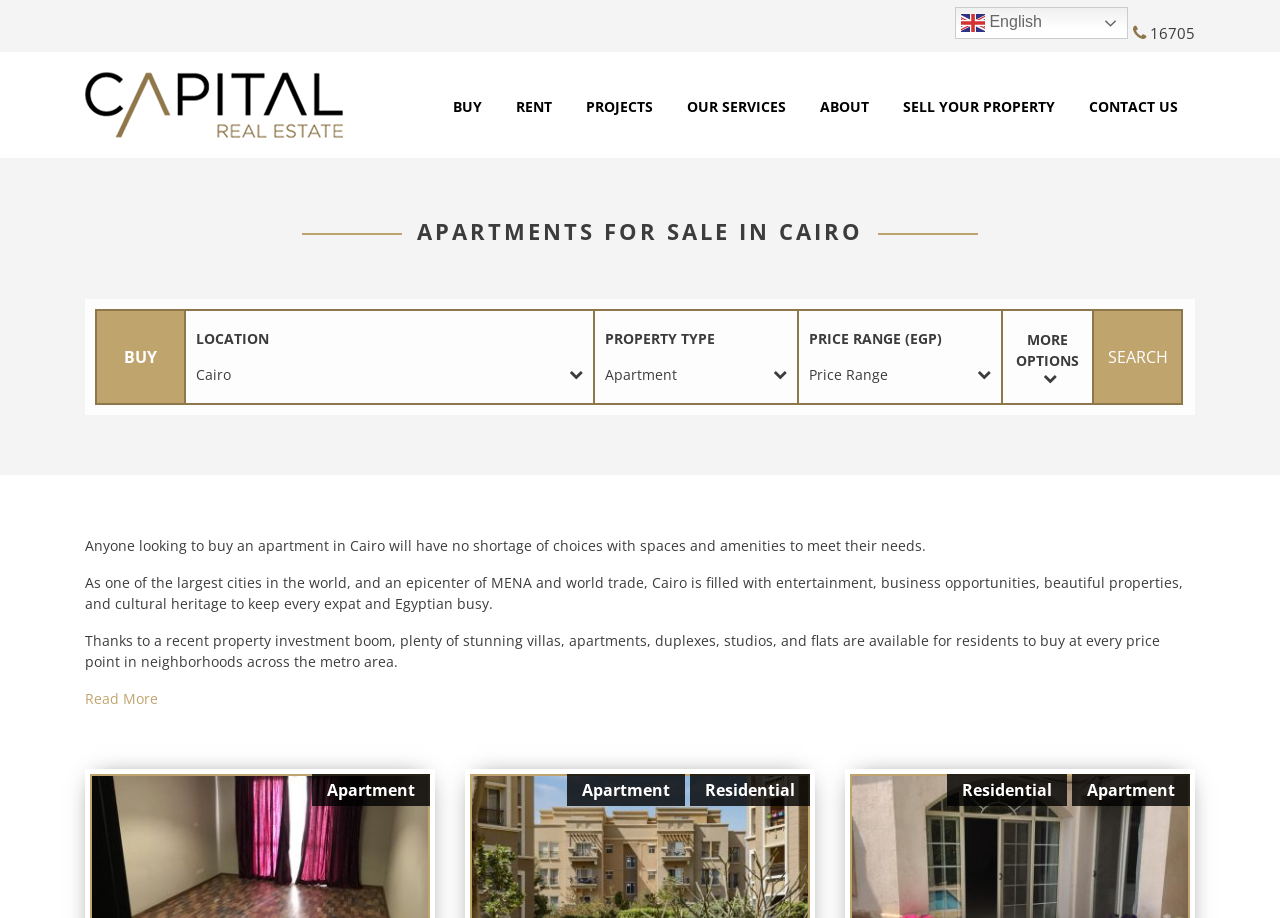Use one word or a short phrase to answer the question provided: 
What is the range of prices for apartments in Cairo?

Various price points